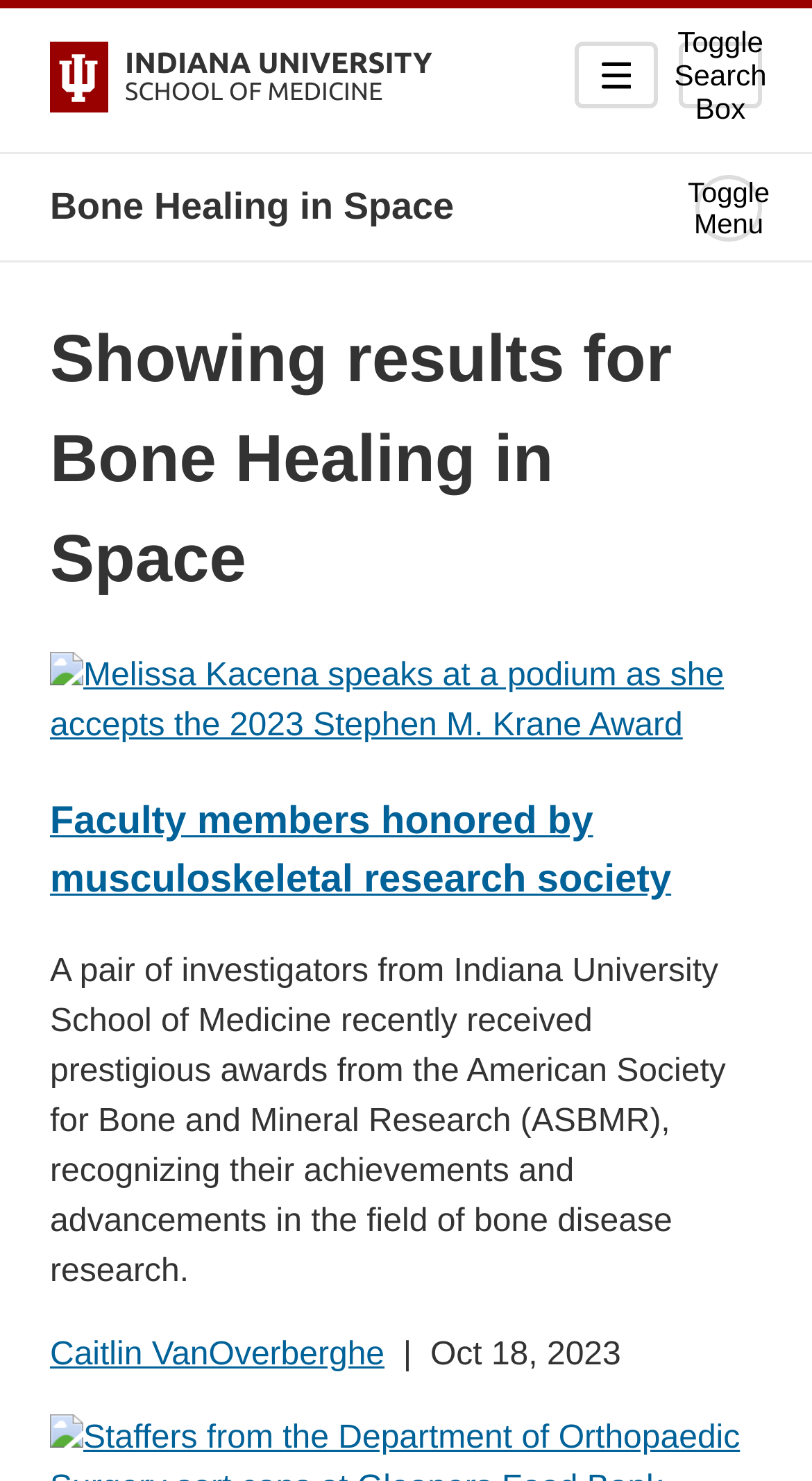Answer the following query concisely with a single word or phrase:
How many investigators from Indiana University School of Medicine received prestigious awards?

A pair